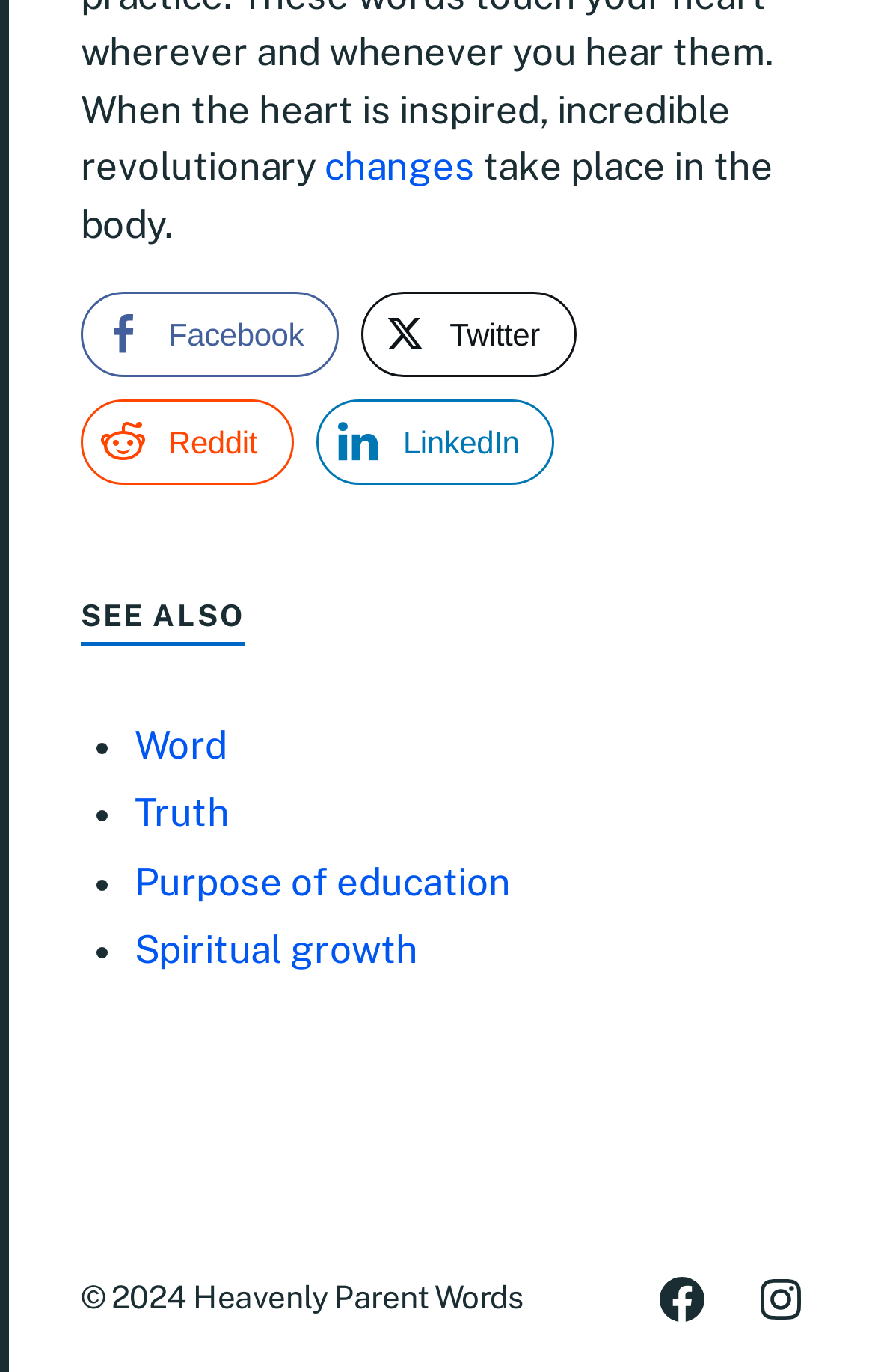Determine the bounding box coordinates of the clickable region to carry out the instruction: "Visit the page about Truth".

[0.154, 0.576, 0.262, 0.609]